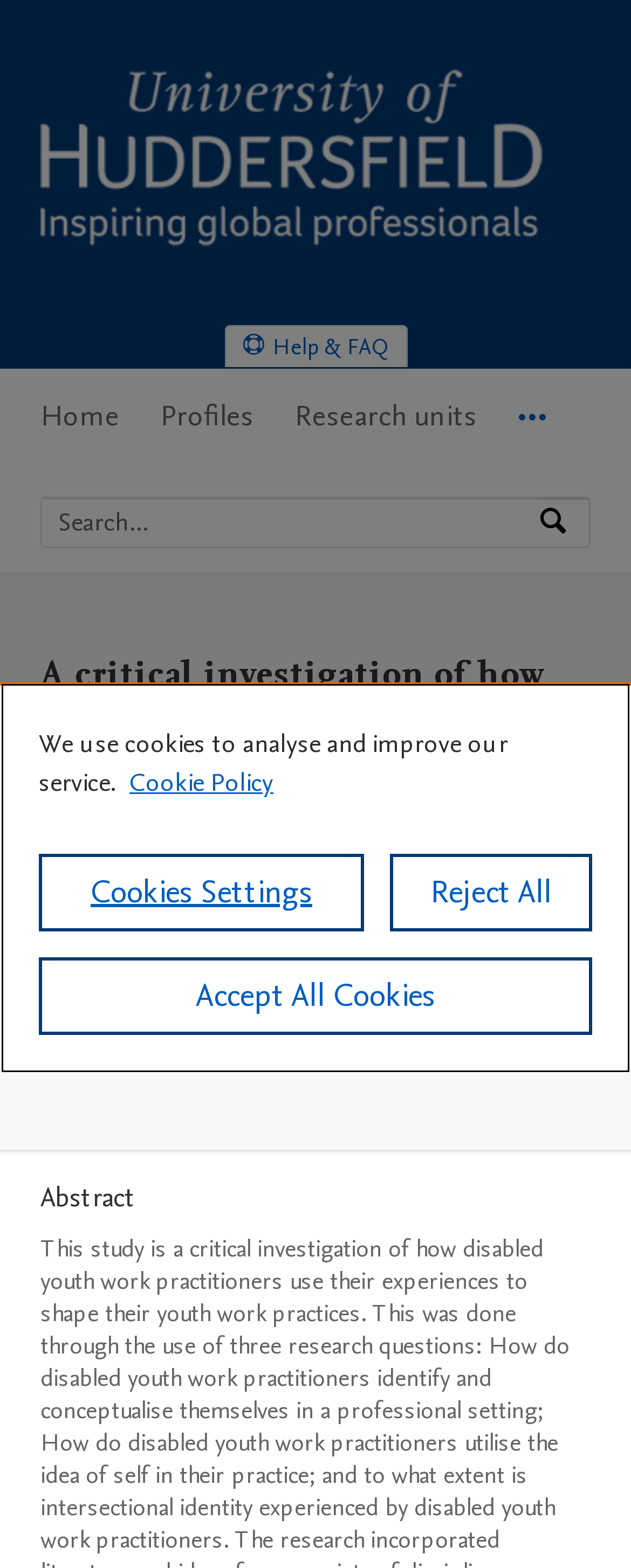Answer the following inquiry with a single word or phrase:
What is the purpose of the search box?

Search by expertise, name or affiliation